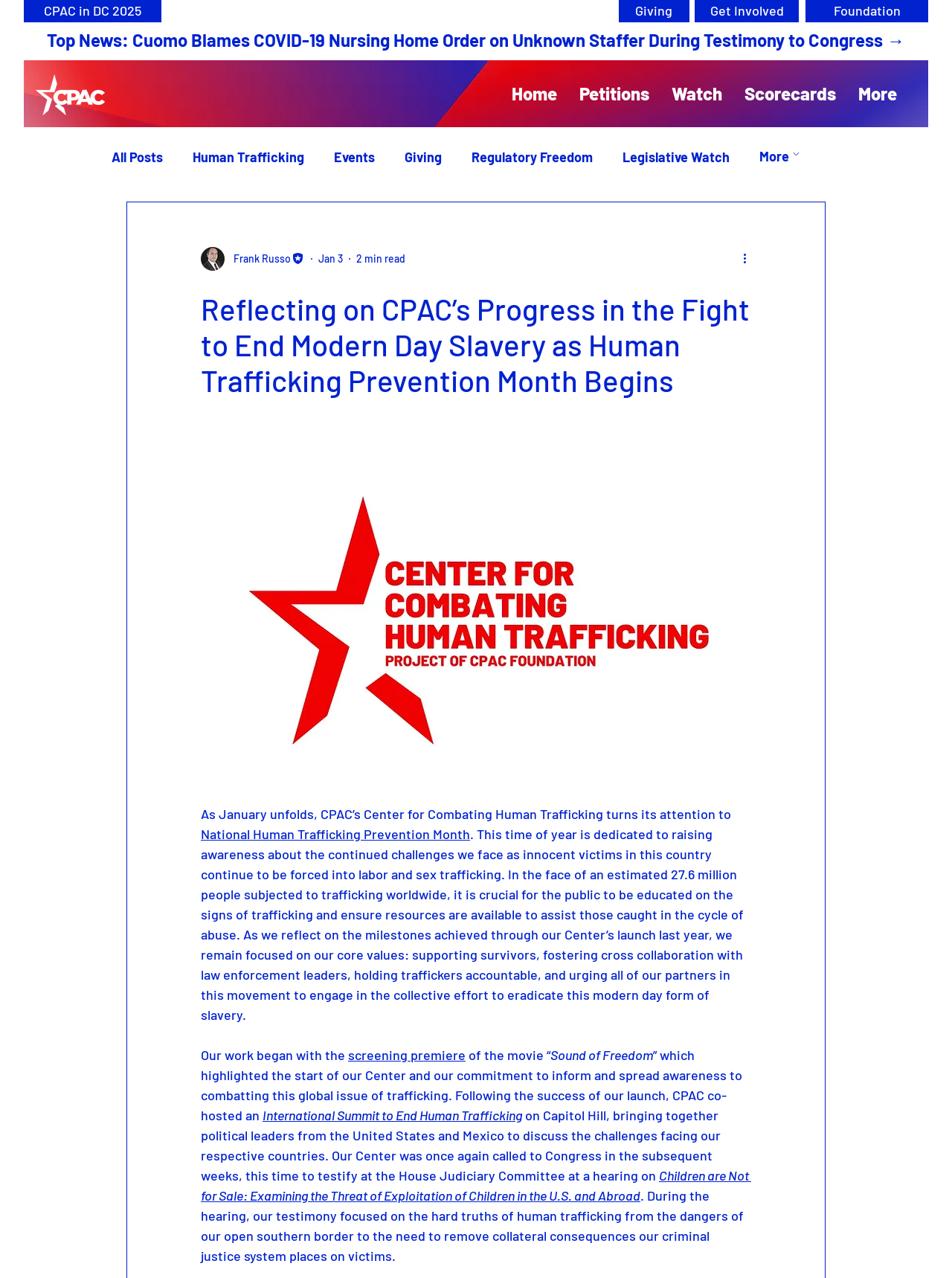Using the element description provided, determine the bounding box coordinates in the format (top-left x, top-left y, bottom-right x, bottom-right y). Ensure that all values are floating point numbers between 0 and 1. Element description: Giving

[0.65, 0.0, 0.724, 0.017]